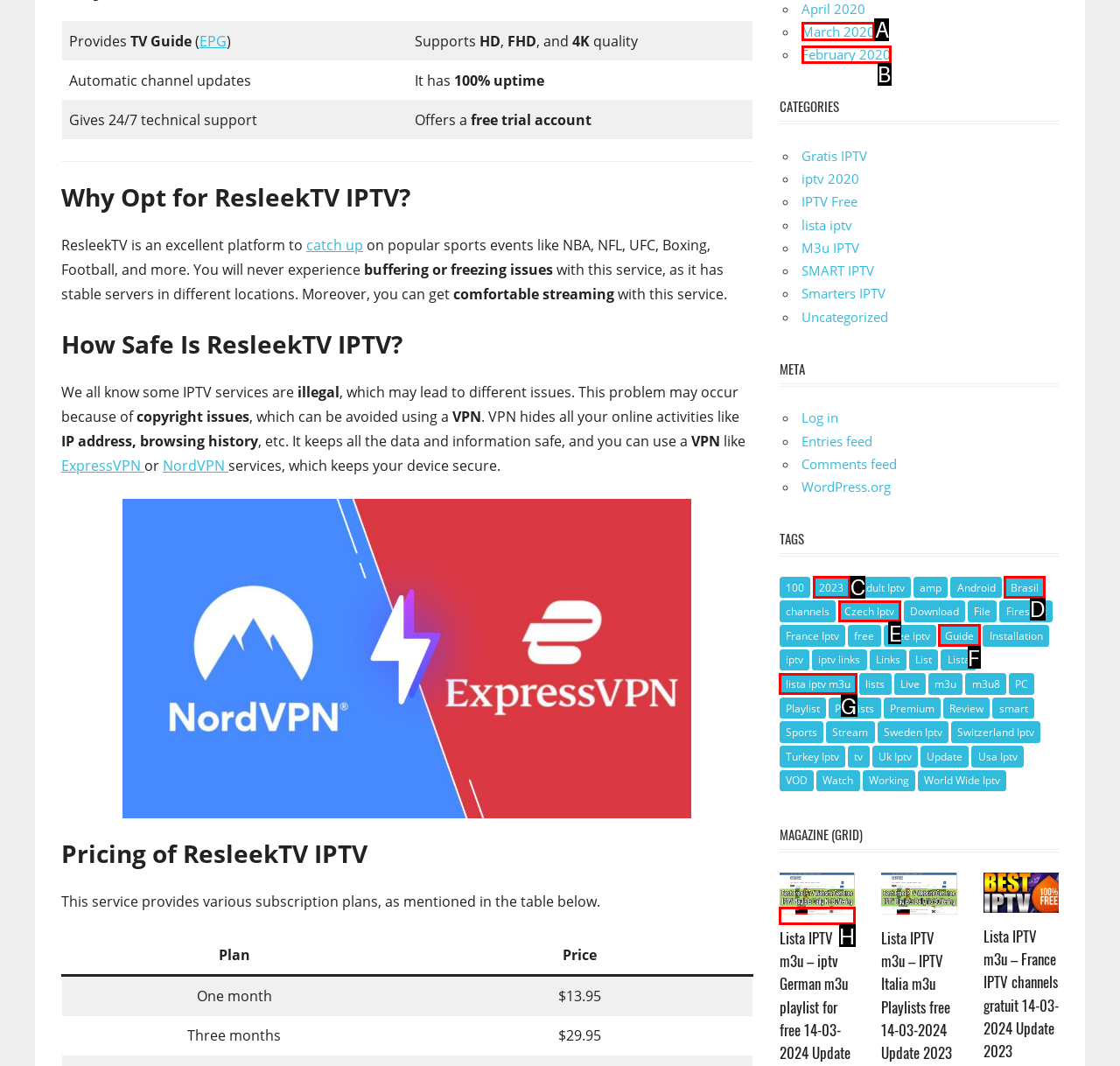Select the letter of the UI element you need to click to complete this task: Visit 'March 2020'.

A